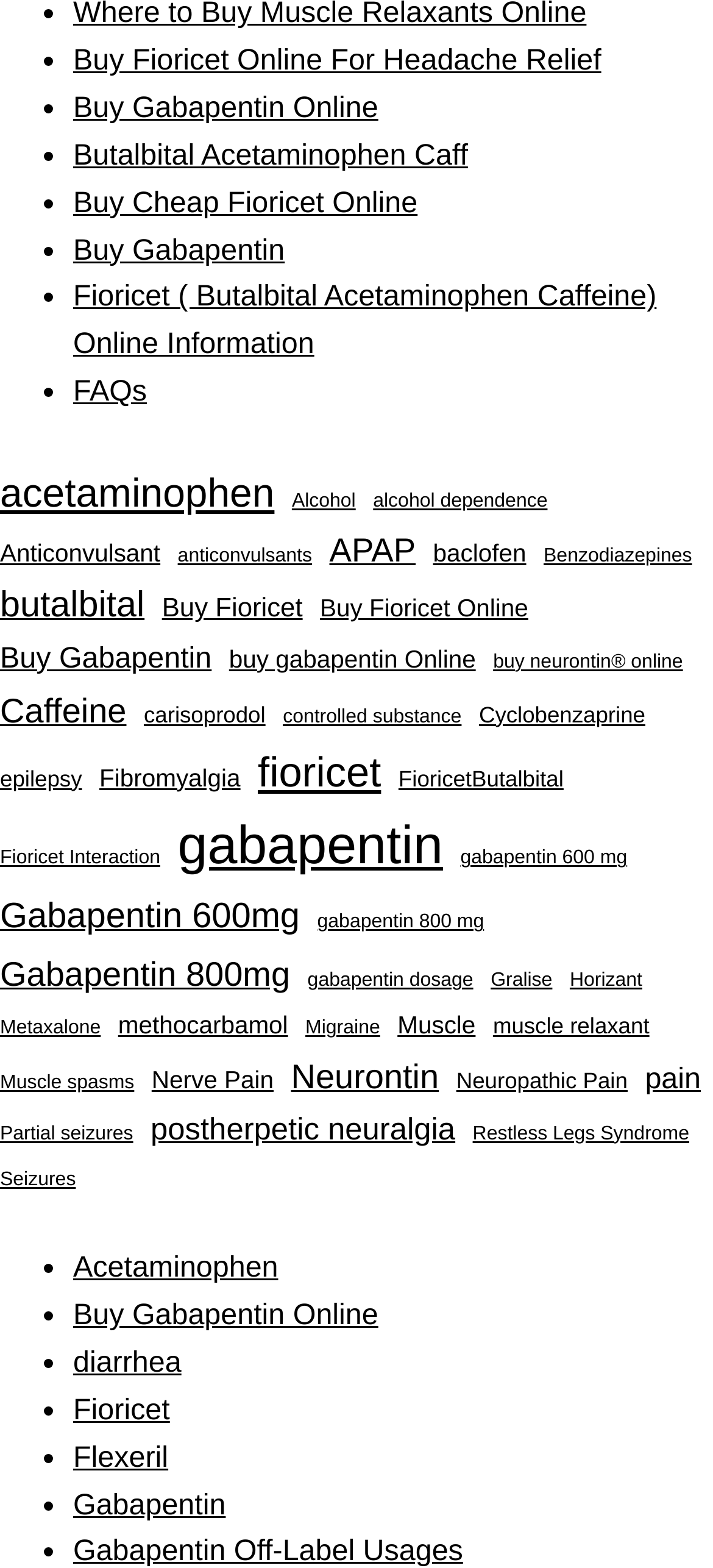Using the provided description: "Fioricet", find the bounding box coordinates of the corresponding UI element. The output should be four float numbers between 0 and 1, in the format [left, top, right, bottom].

[0.103, 0.889, 0.238, 0.91]